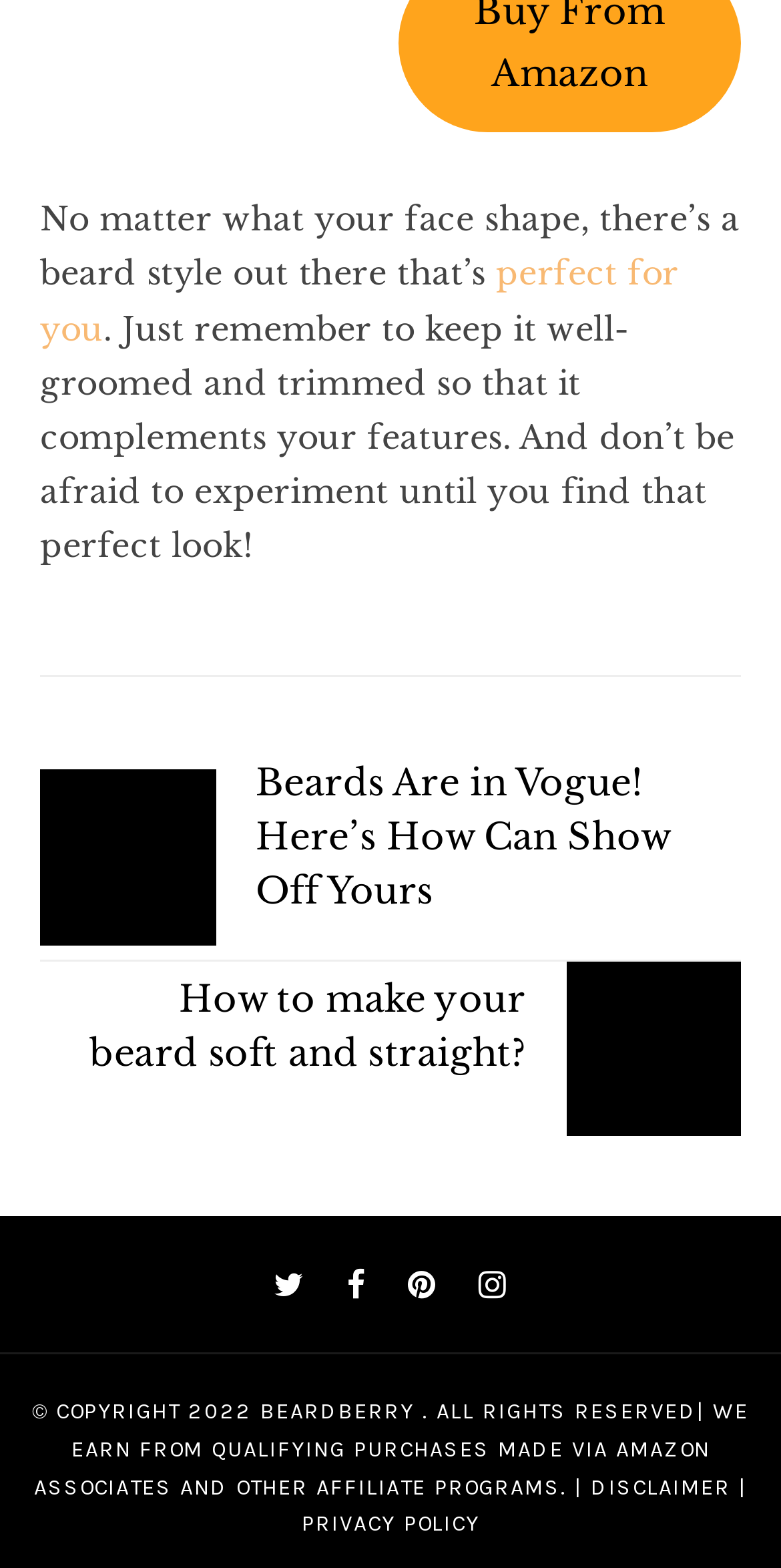Based on the image, please respond to the question with as much detail as possible:
What is the purpose of the image on the webpage?

The image on the webpage appears to be illustrating different beard styles, with the caption 'Choose a Beard Style That Suits Your Face'.